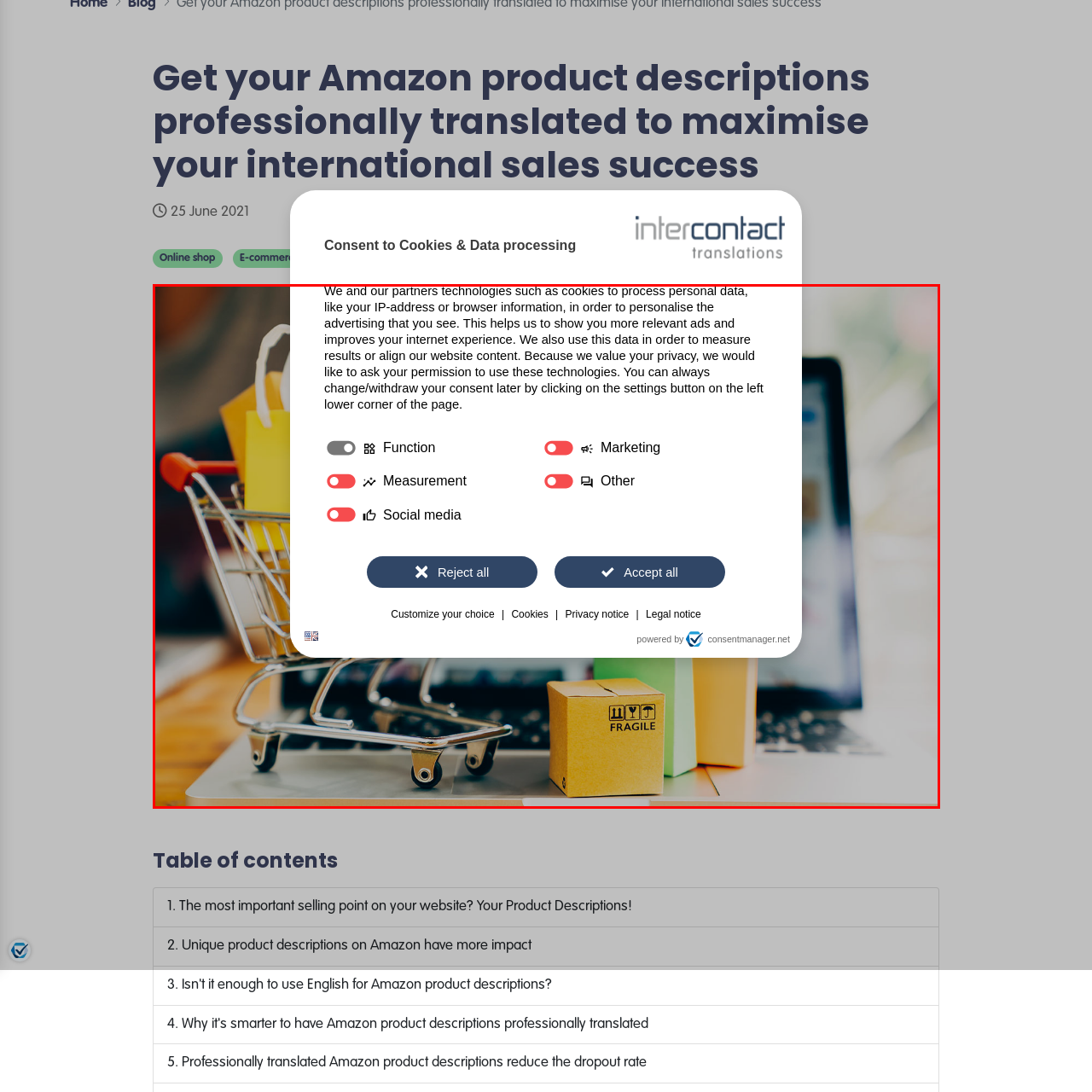Provide a comprehensive description of the image located within the red boundary.

The image displays a consent modal for cookie and data processing, presented as part of a user interface. The modal provides detailed information about the use of technologies such as cookies for processing personal data, which includes IP addresses and browser information. The purpose of this data usage is to personalize advertisements and enhance the user experience. 

Within the modal, users can see several toggle switches for different purposes: "Function," "Measurement," "Marketing," "Other," and "Social media," allowing them to customize their preferences for data usage. Options to either reject all cookies or accept all are prominently featured at the bottom, as well as links for customizing choices, cookies, privacy notice, and legal notice.

The background of the modal hints at an online shopping context, with colorful boxes and a shopping cart, emphasizing the digital retail environment where this consent request typically appears.